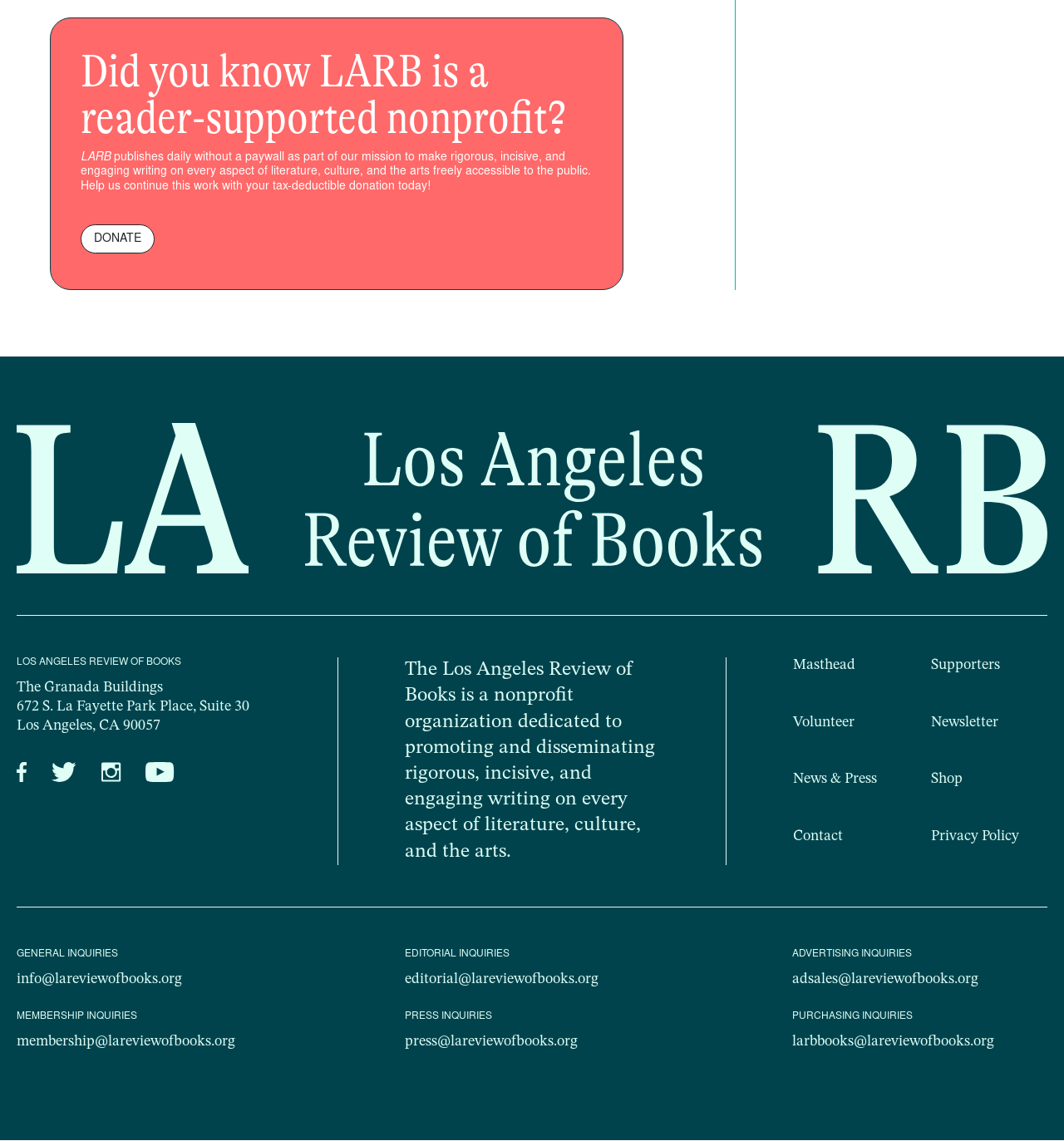Given the description "Contact", determine the bounding box of the corresponding UI element.

[0.745, 0.726, 0.792, 0.739]